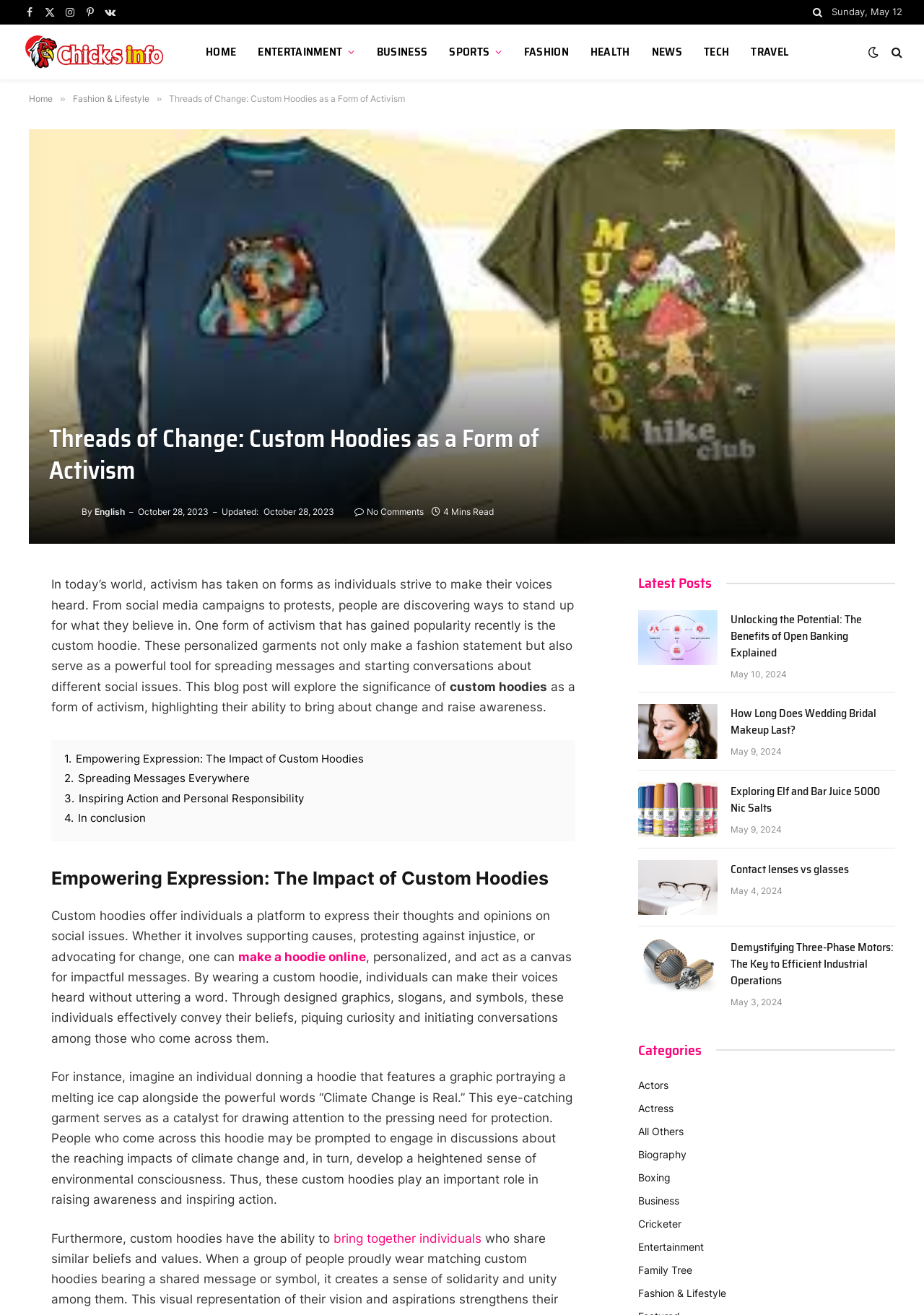Determine the bounding box coordinates for the HTML element mentioned in the following description: "4. In conclusion". The coordinates should be a list of four floats ranging from 0 to 1, represented as [left, top, right, bottom].

[0.07, 0.617, 0.158, 0.627]